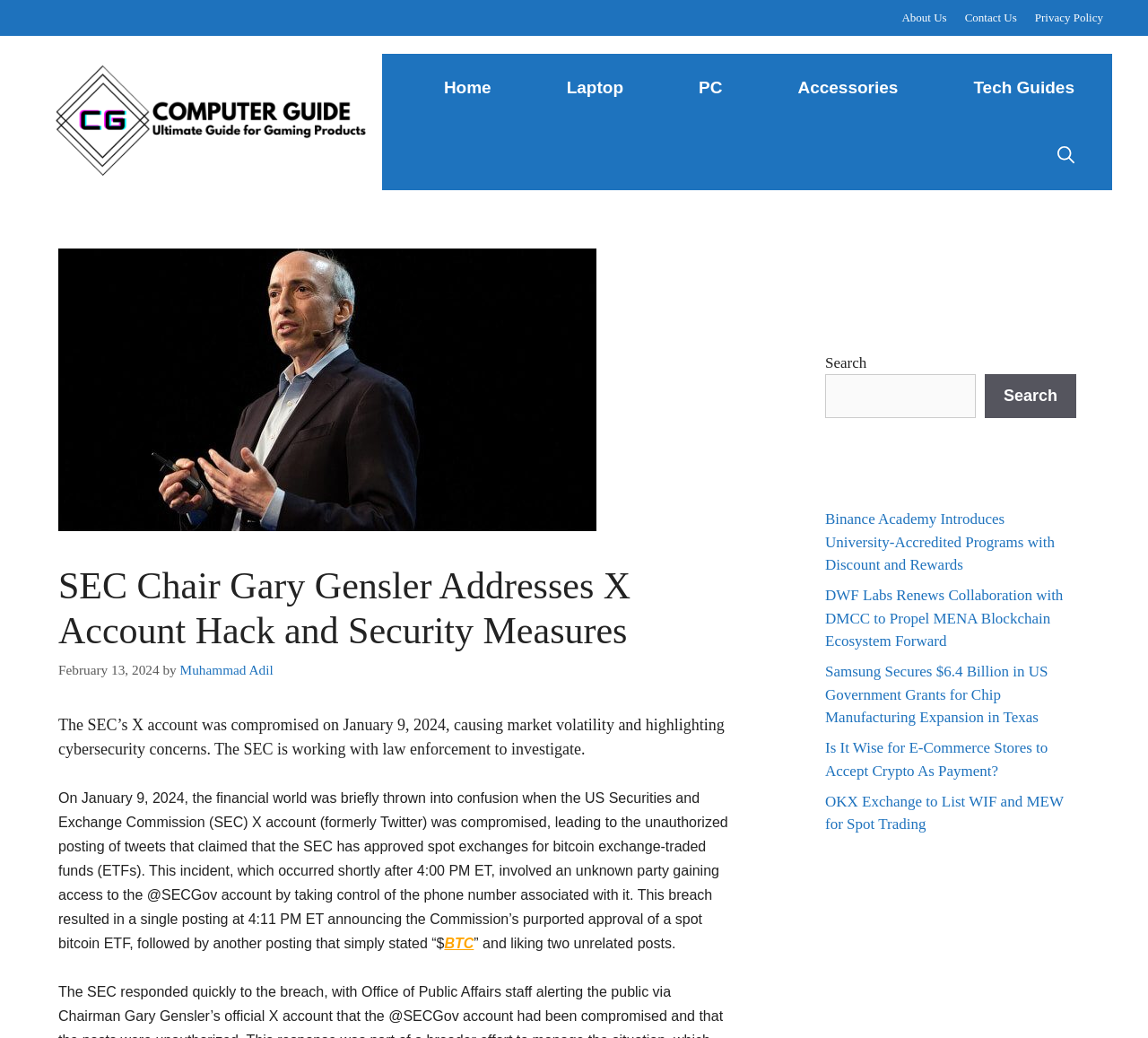Determine the bounding box coordinates of the target area to click to execute the following instruction: "Go to the Home page."

[0.354, 0.051, 0.461, 0.117]